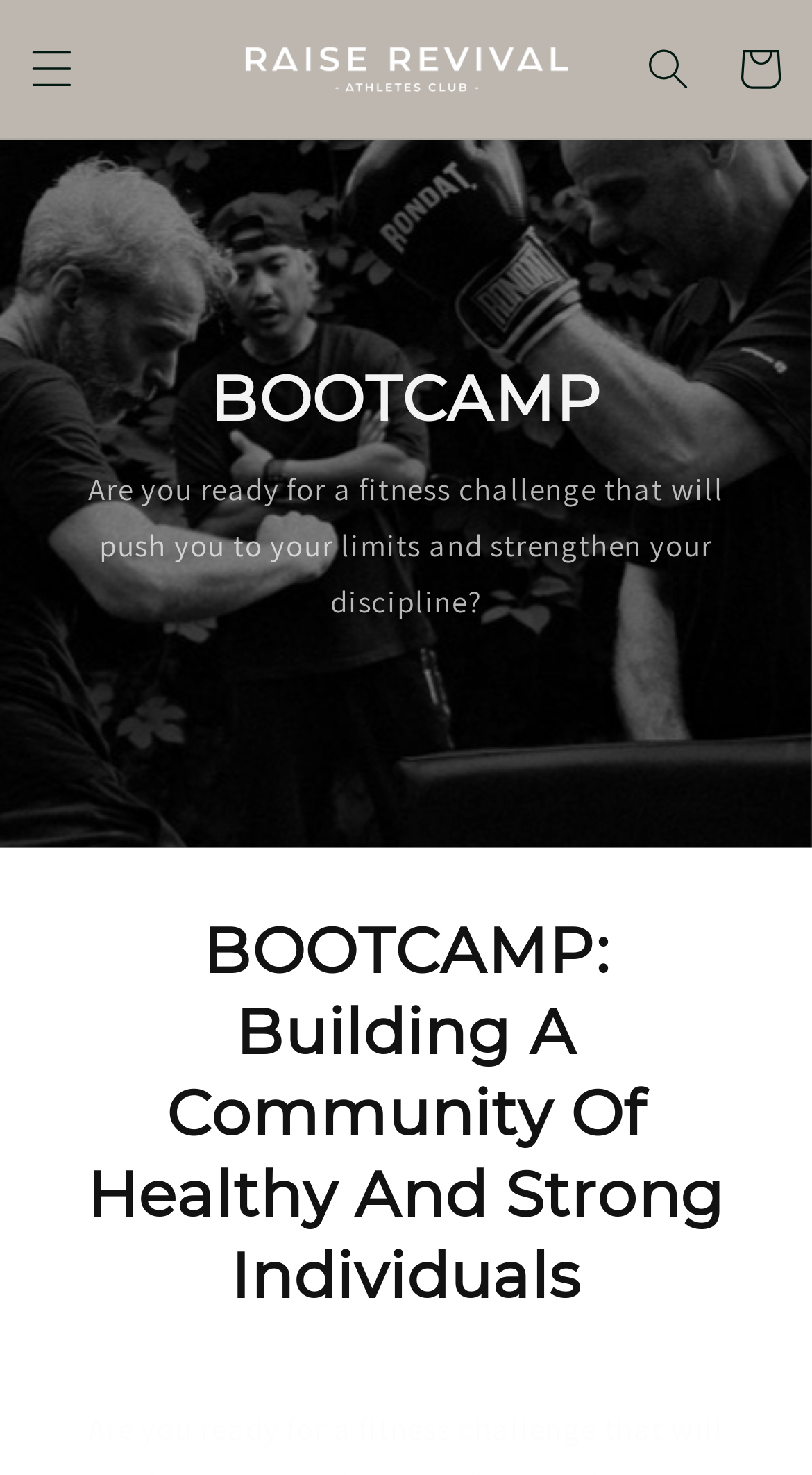Given the description Cart, predict the bounding box coordinates of the UI element. Ensure the coordinates are in the format (top-left x, top-left y, bottom-right x, bottom-right y) and all values are between 0 and 1.

[0.879, 0.015, 0.992, 0.078]